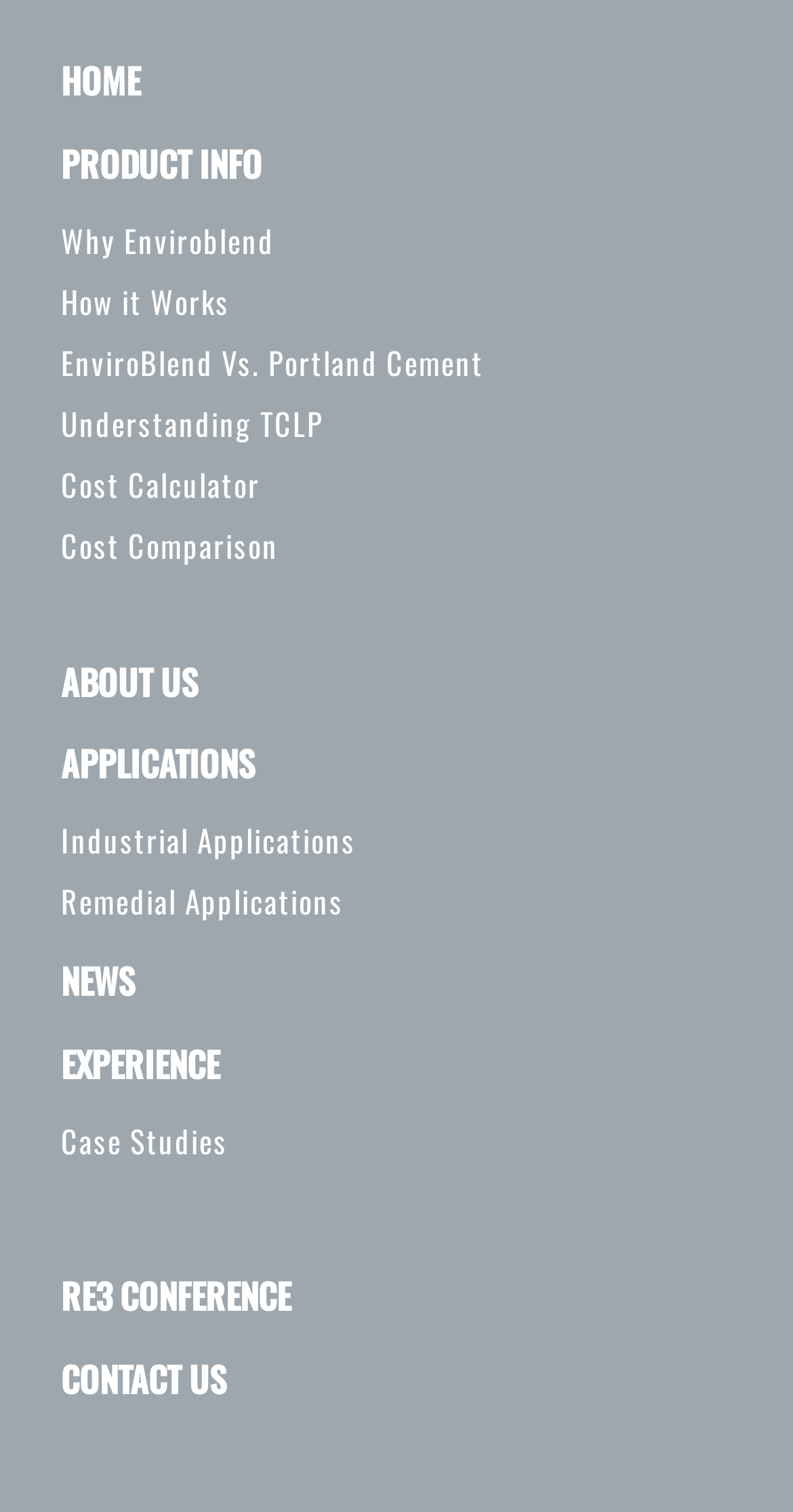Using the details in the image, give a detailed response to the question below:
How many main categories are there?

I counted the number of main headings on the webpage, which are HOME, PRODUCT INFO, Why Enviroblend, How it Works, EnviroBlend Vs. Portland Cement, Understanding TCLP, Cost Calculator, Cost Comparison, ABOUT US, APPLICATIONS, and NEWS. There are 11 main categories in total.